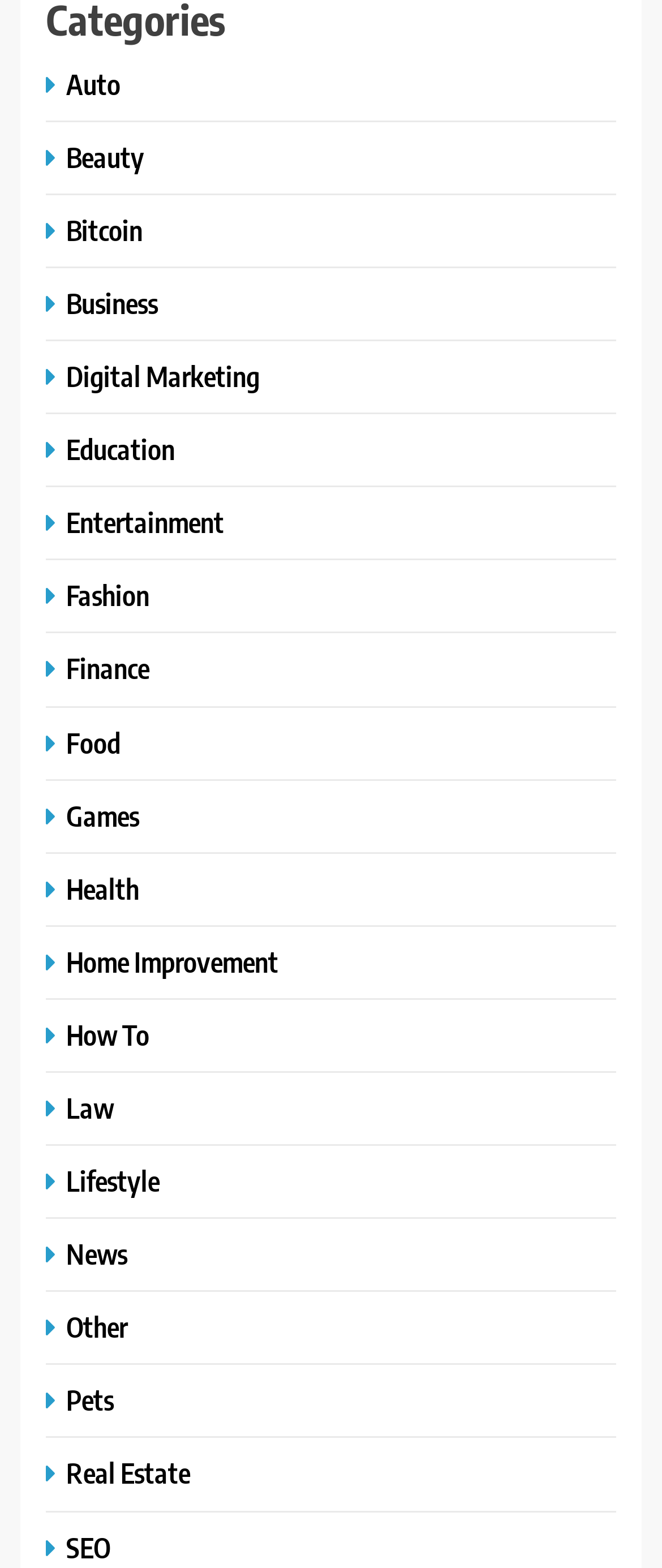Please provide a detailed answer to the question below based on the screenshot: 
What is the last category listed?

I looked at the last link starting with '' and found that it corresponds to the category 'SEO'.